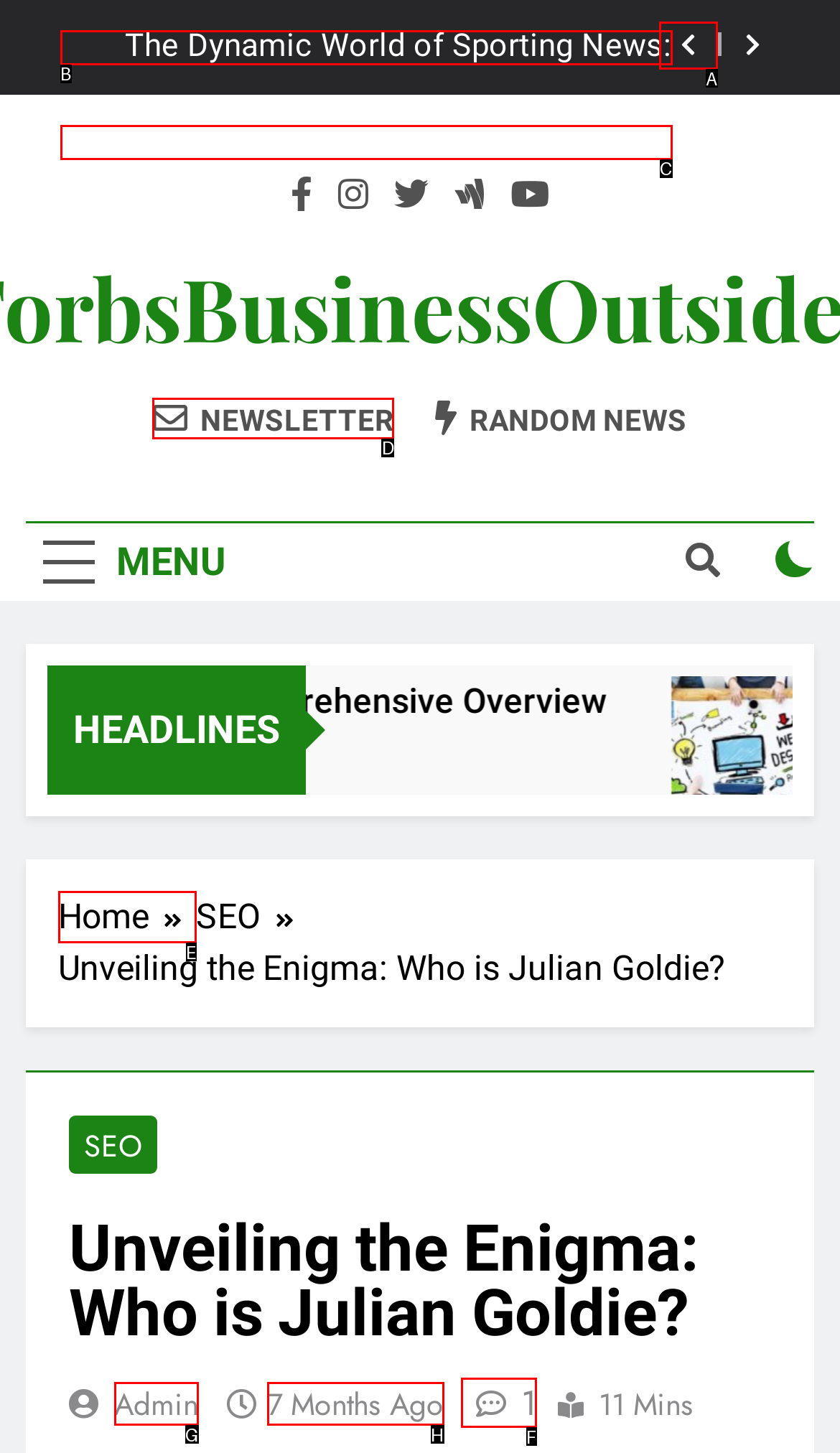Identify the correct UI element to click on to achieve the following task: Open the NEWSLETTER link Respond with the corresponding letter from the given choices.

D